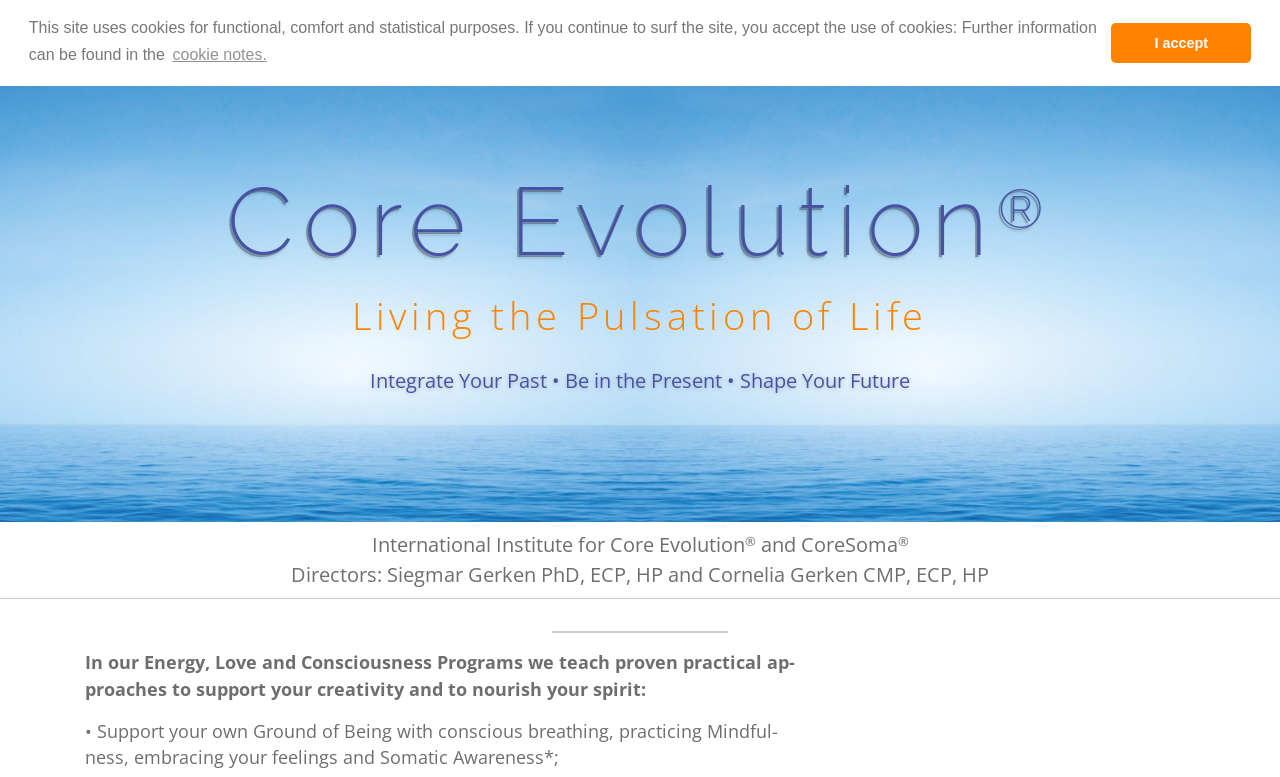Please identify the bounding box coordinates of the clickable area that will allow you to execute the instruction: "Click on the 'Ways to work with us' button".

[0.373, 0.01, 0.51, 0.062]